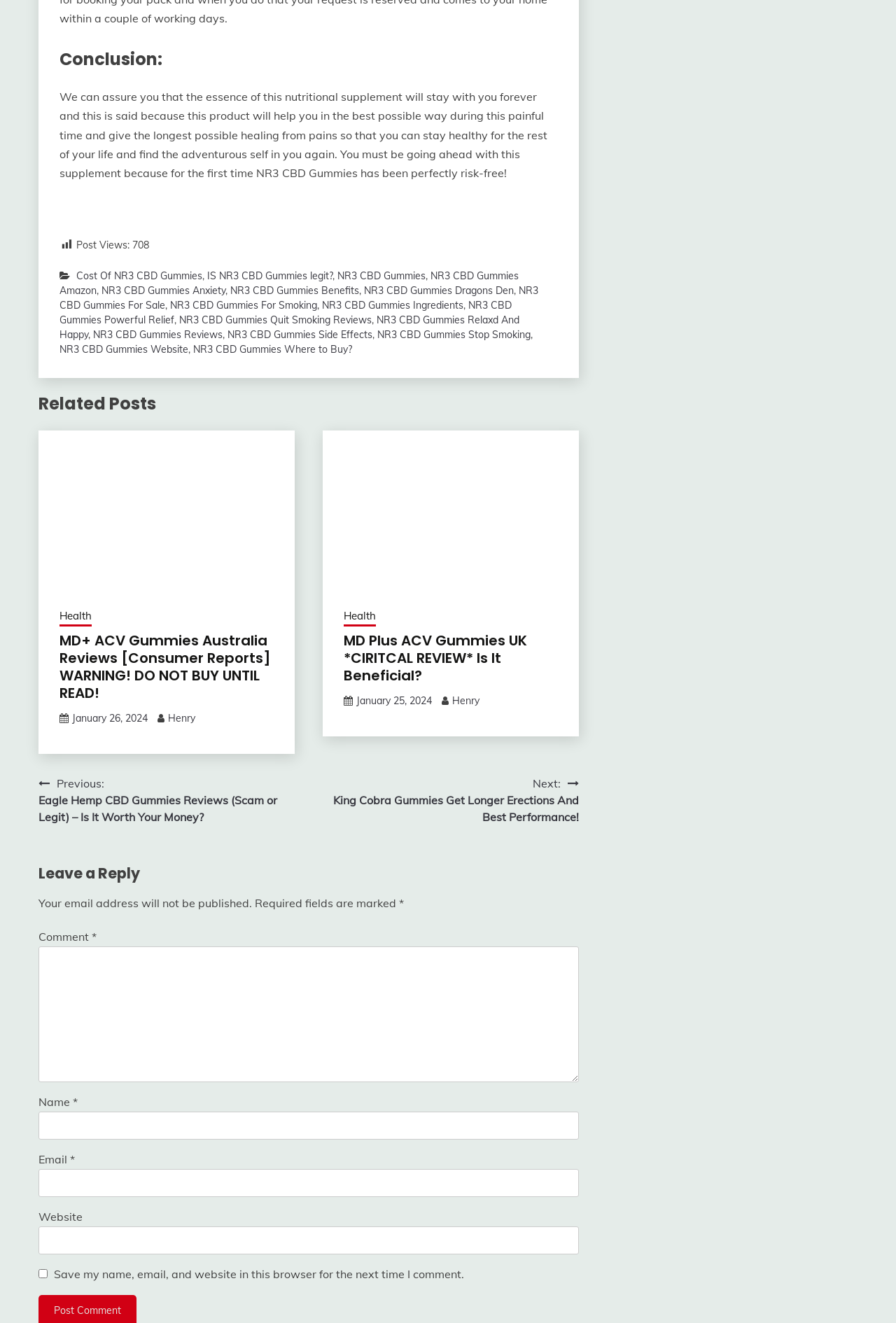Find the bounding box of the UI element described as follows: "Henry".

[0.505, 0.525, 0.535, 0.534]